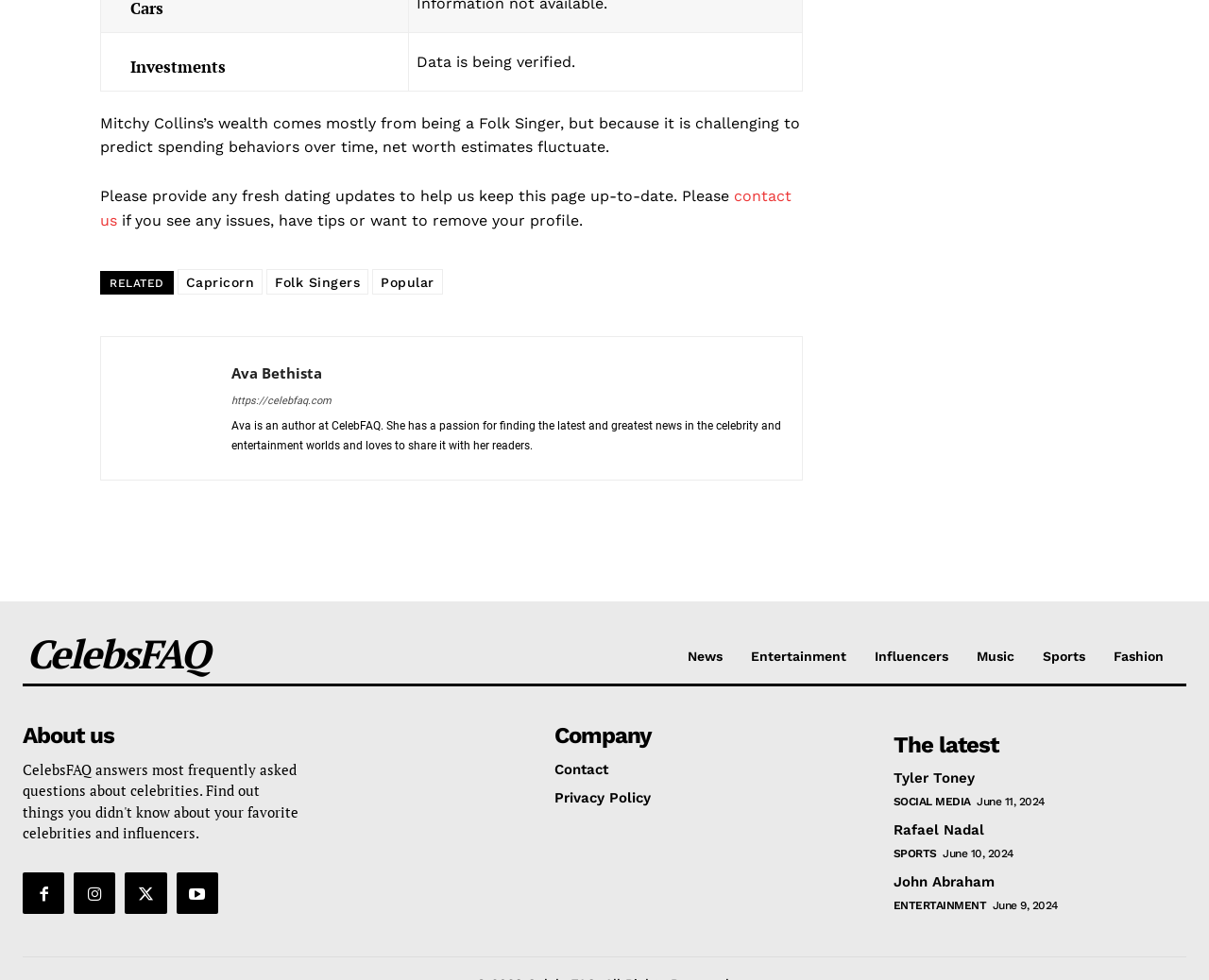Please identify the bounding box coordinates of the element on the webpage that should be clicked to follow this instruction: "Check 'News'". The bounding box coordinates should be given as four float numbers between 0 and 1, formatted as [left, top, right, bottom].

[0.569, 0.662, 0.598, 0.678]